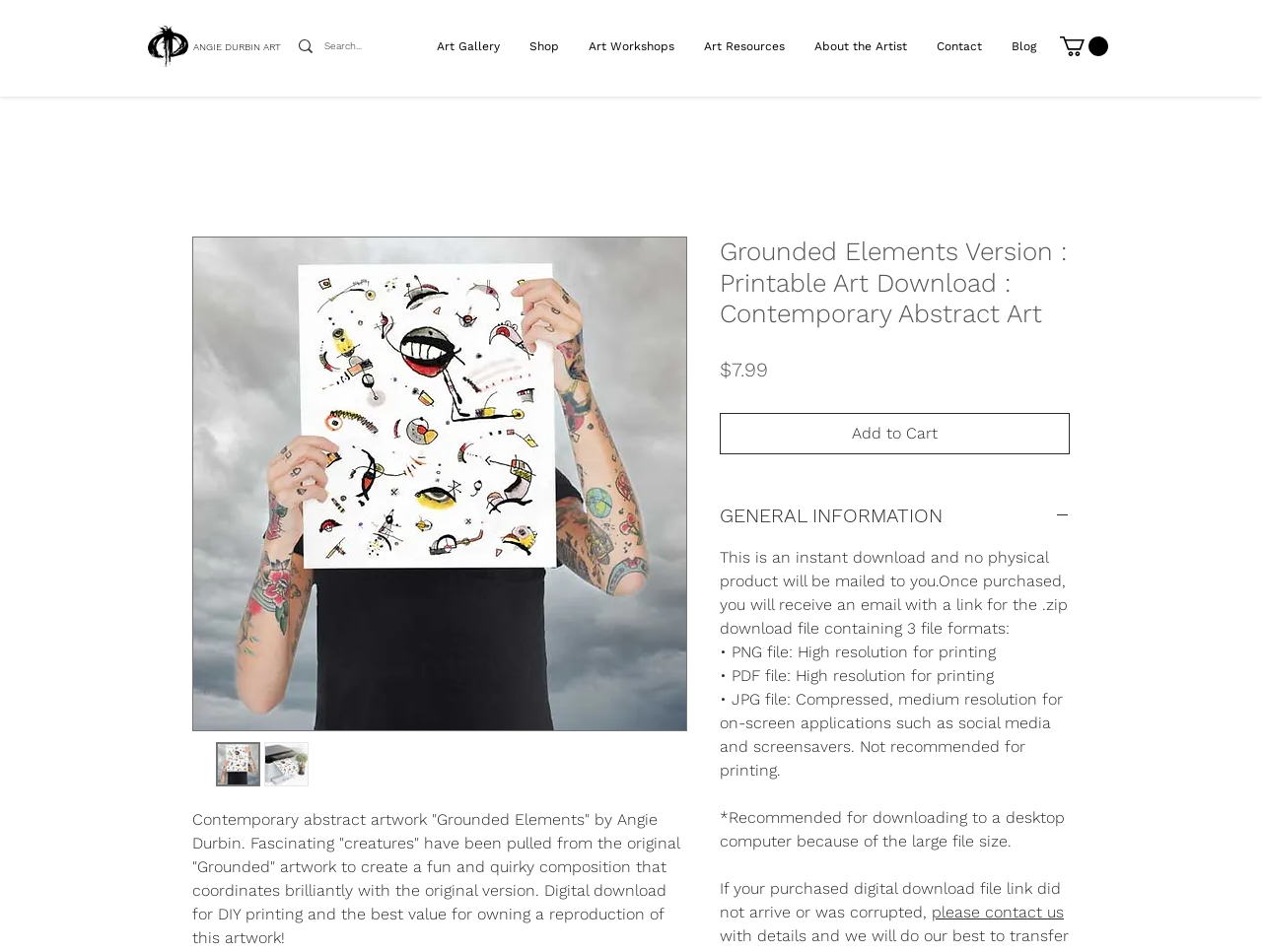Locate the bounding box of the user interface element based on this description: "Art Workshops".

[0.455, 0.036, 0.546, 0.062]